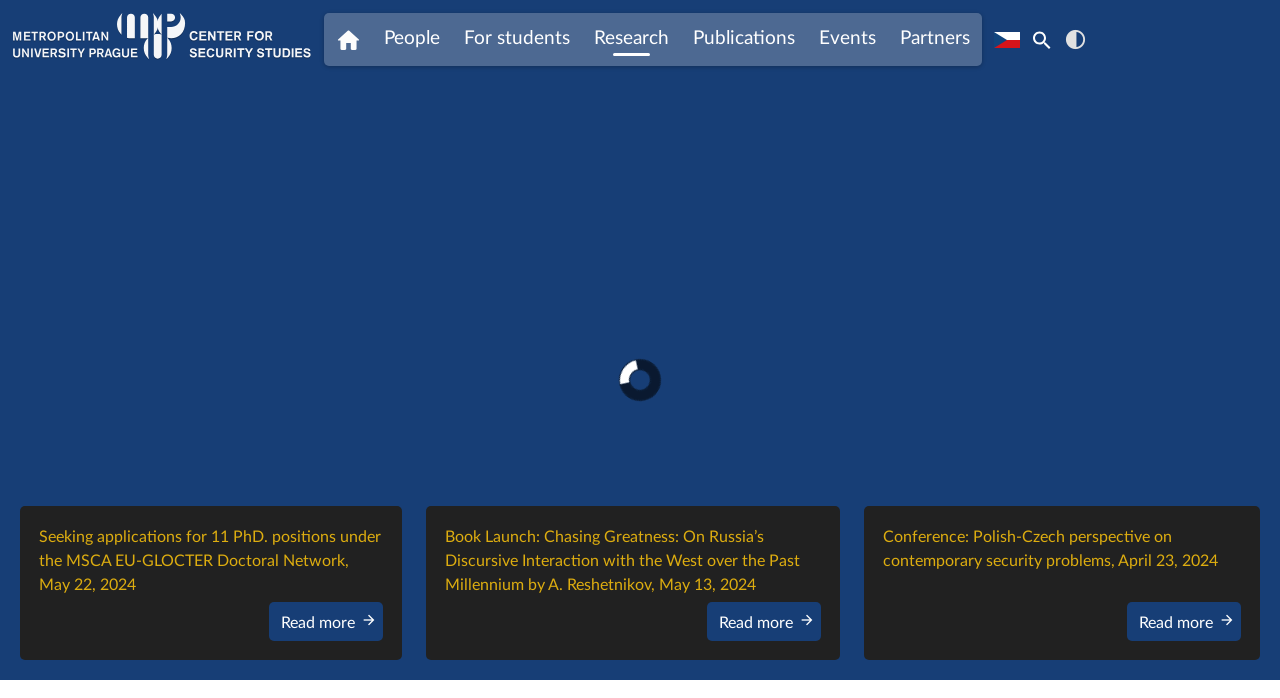Given the element description People, identify the bounding box coordinates for the UI element on the webpage screenshot. The format should be (top-left x, top-left y, bottom-right x, bottom-right y), with values between 0 and 1.

[0.291, 0.019, 0.353, 0.095]